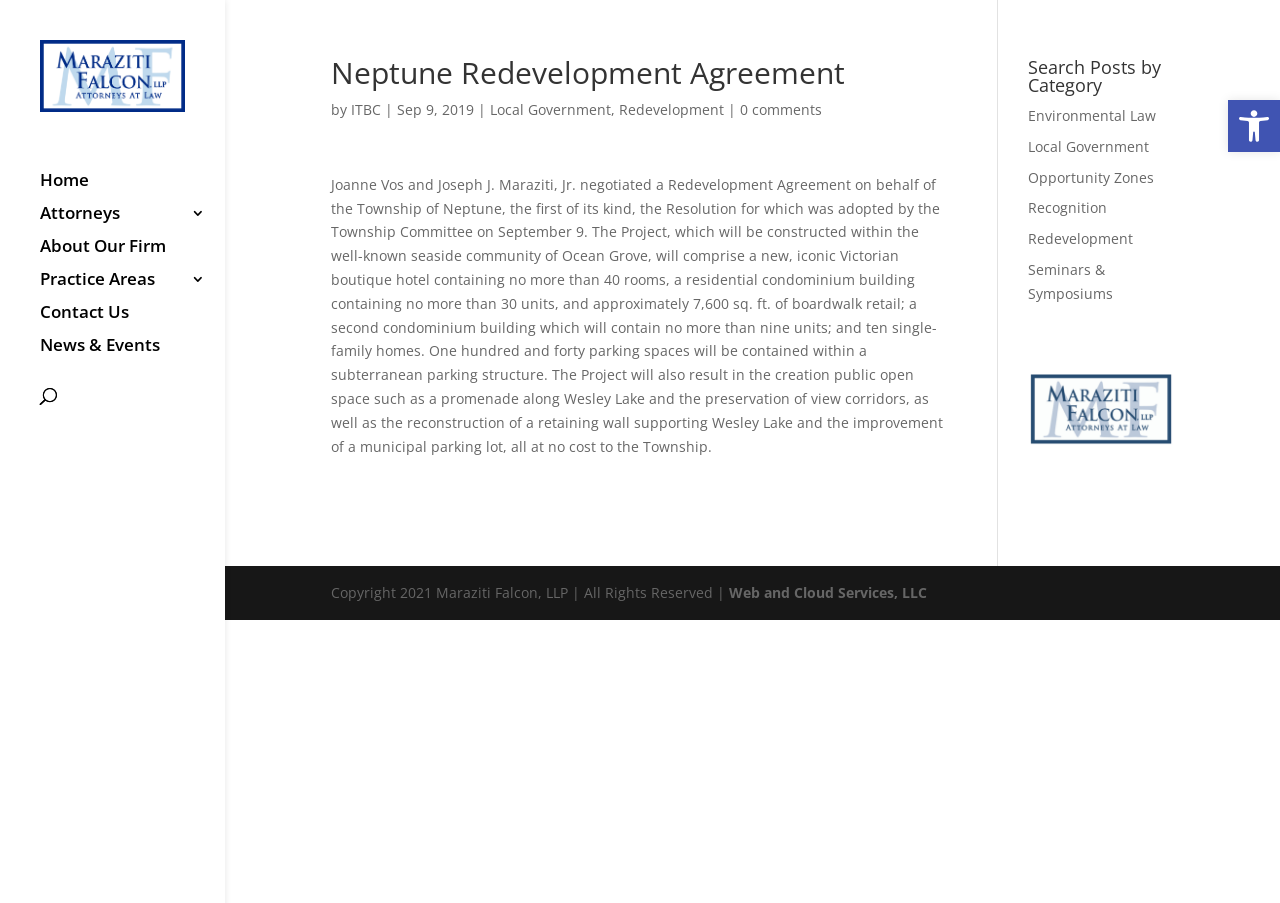Please give the bounding box coordinates of the area that should be clicked to fulfill the following instruction: "Open accessibility tools". The coordinates should be in the format of four float numbers from 0 to 1, i.e., [left, top, right, bottom].

[0.959, 0.111, 1.0, 0.168]